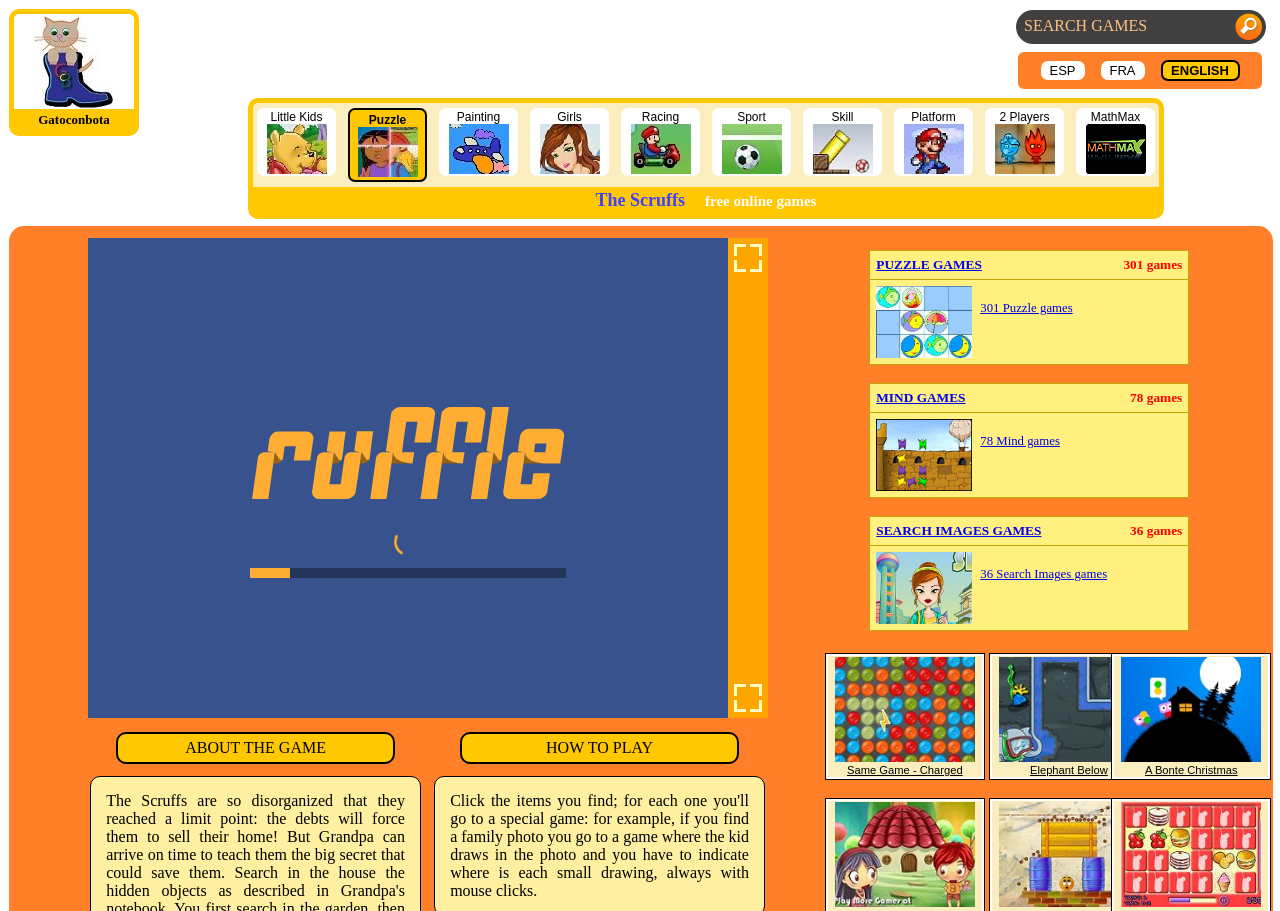Identify the bounding box for the described UI element. Provide the coordinates in (top-left x, top-left y, bottom-right x, bottom-right y) format with values ranging from 0 to 1: 301 Puzzle games

[0.766, 0.33, 0.838, 0.346]